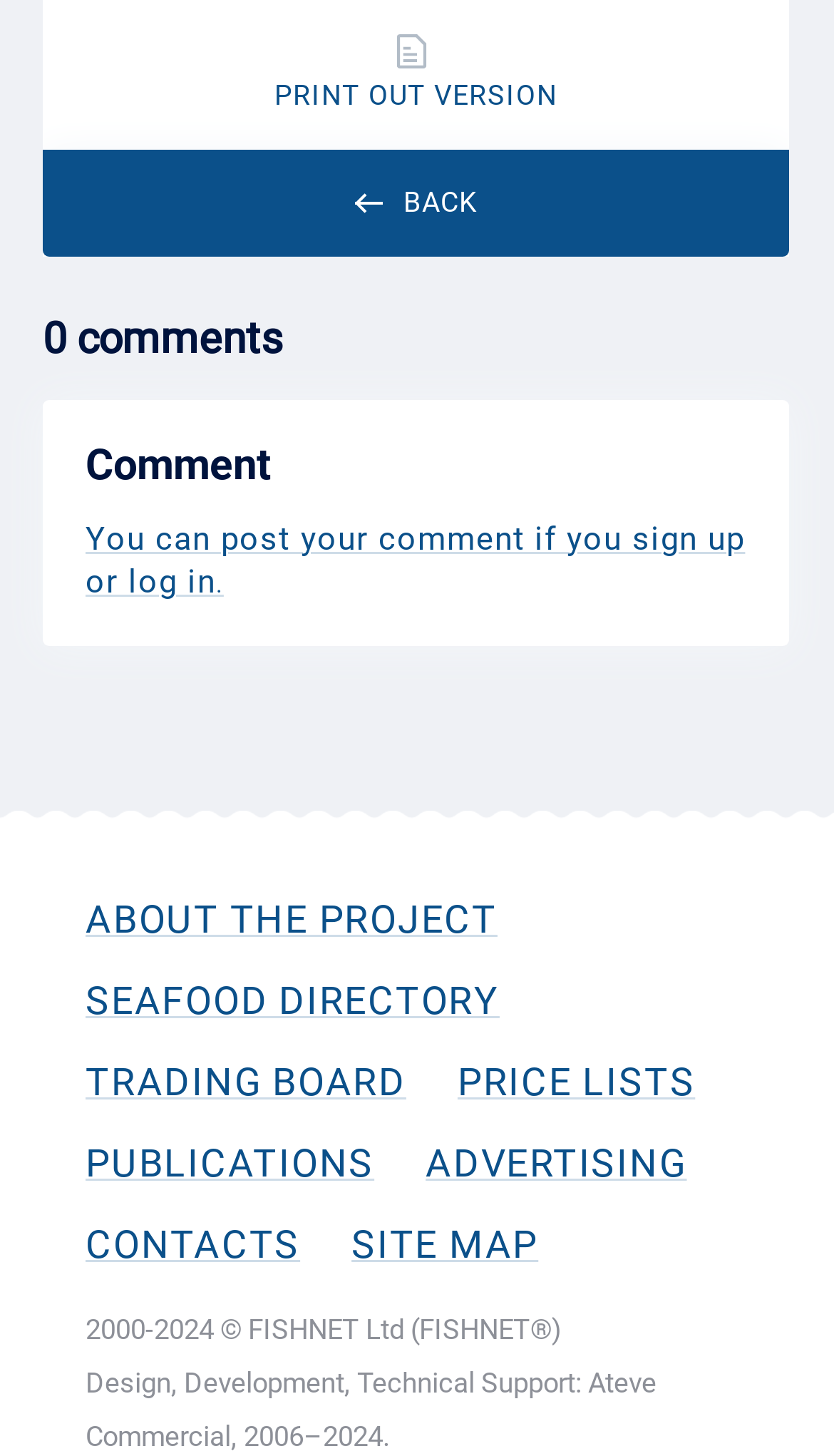Using the provided element description: "Backback to news list", determine the bounding box coordinates of the corresponding UI element in the screenshot.

[0.051, 0.103, 0.946, 0.176]